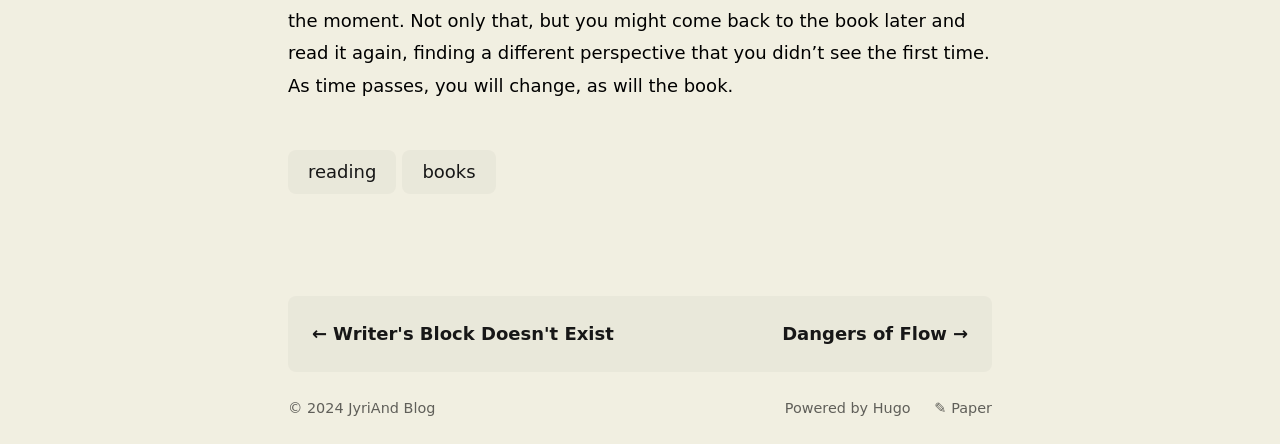What is the previous article about?
Examine the image and give a concise answer in one word or a short phrase.

Writer's Block Doesn't Exist